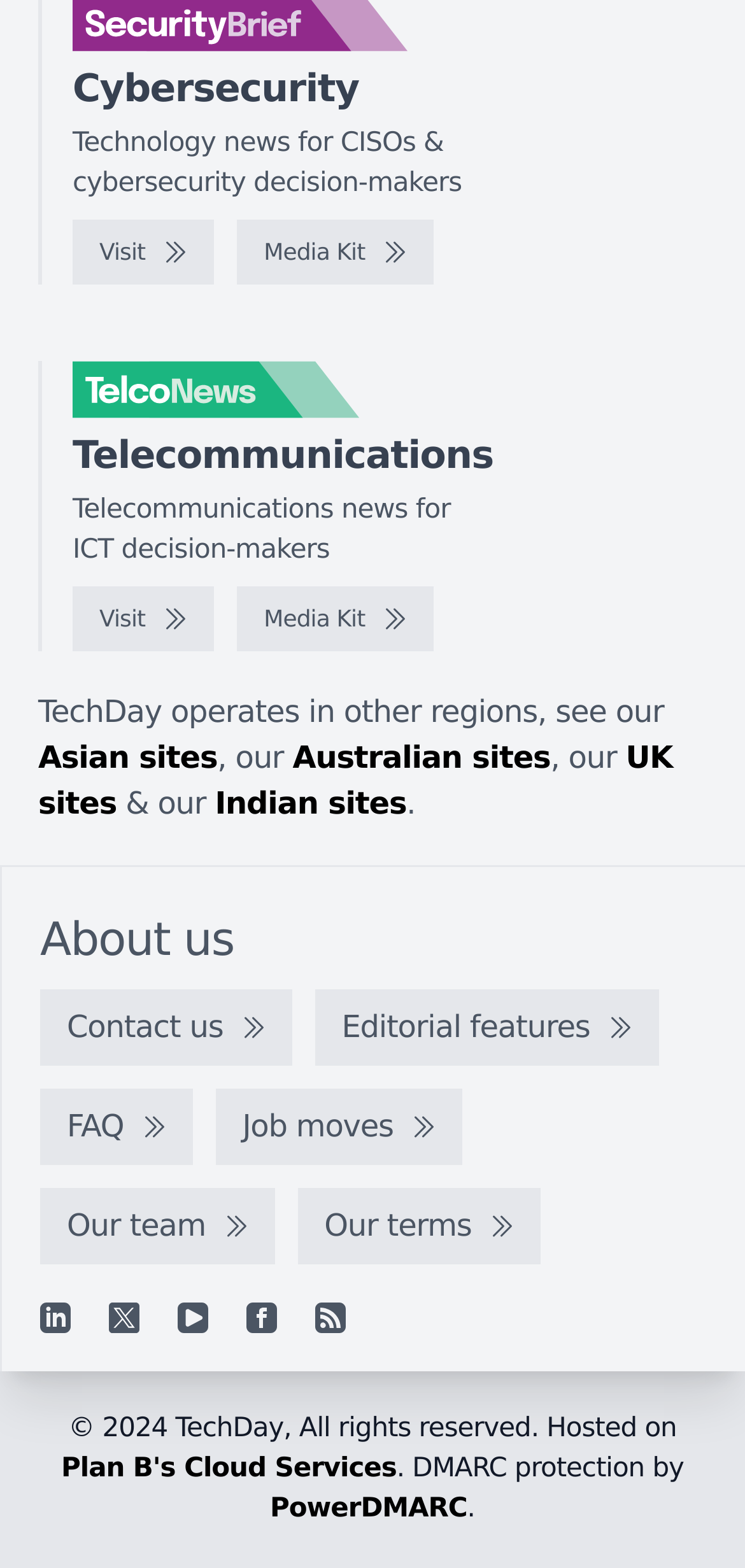Locate the bounding box coordinates of the clickable area to execute the instruction: "Visit Cybersecurity". Provide the coordinates as four float numbers between 0 and 1, represented as [left, top, right, bottom].

[0.097, 0.14, 0.287, 0.182]